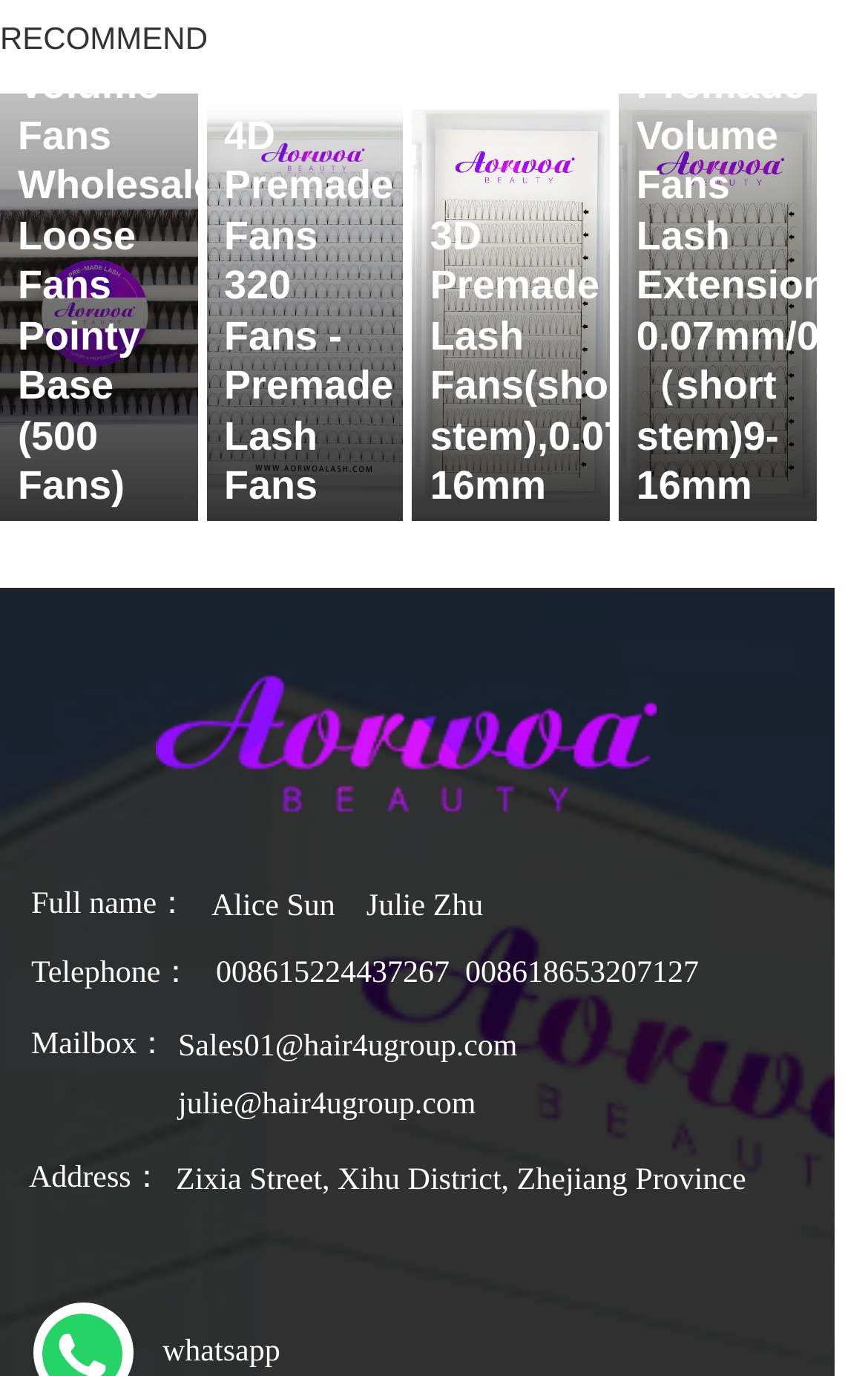Please identify the bounding box coordinates of the element that needs to be clicked to execute the following command: "Contact via whatsapp". Provide the bounding box using four float numbers between 0 and 1, formatted as [left, top, right, bottom].

[0.187, 0.971, 0.323, 0.995]